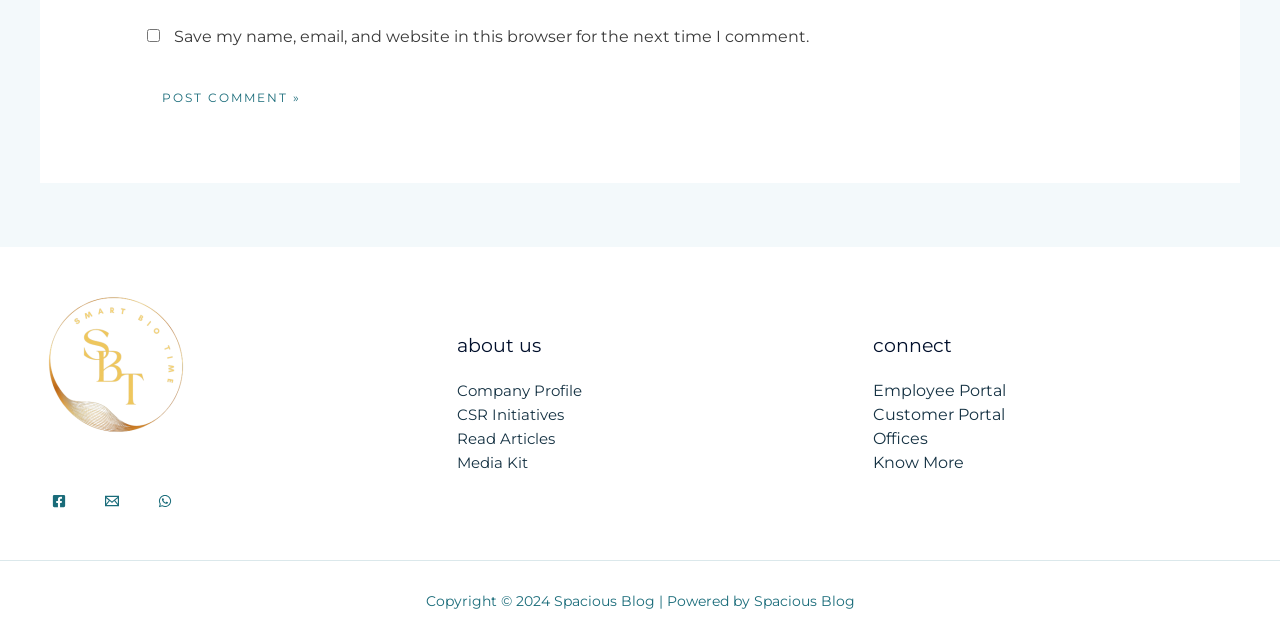Identify the bounding box coordinates of the clickable region necessary to fulfill the following instruction: "visit Facebook page". The bounding box coordinates should be four float numbers between 0 and 1, i.e., [left, top, right, bottom].

[0.031, 0.753, 0.061, 0.813]